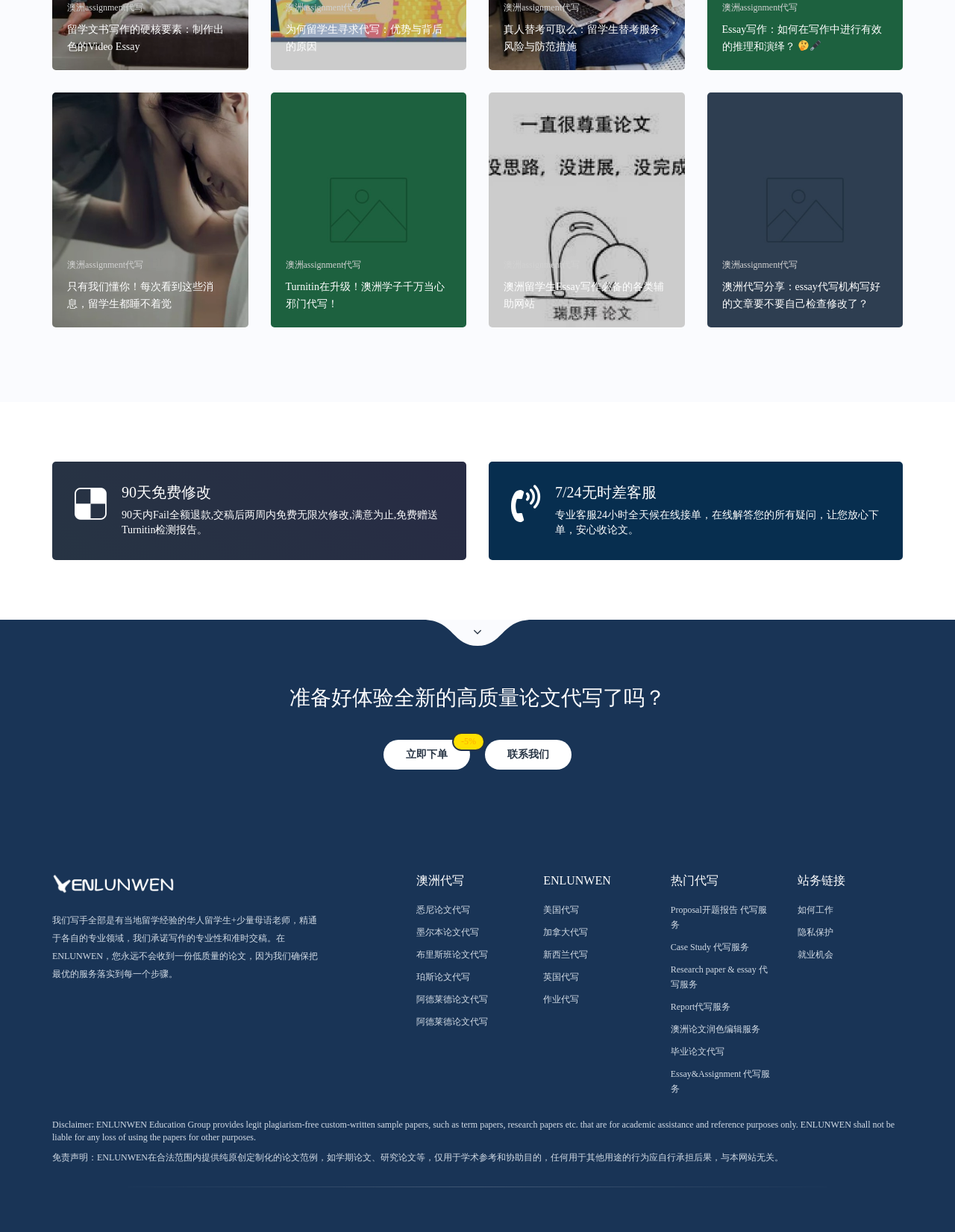Please give the bounding box coordinates of the area that should be clicked to fulfill the following instruction: "Contact us for more information". The coordinates should be in the format of four float numbers from 0 to 1, i.e., [left, top, right, bottom].

[0.508, 0.6, 0.598, 0.625]